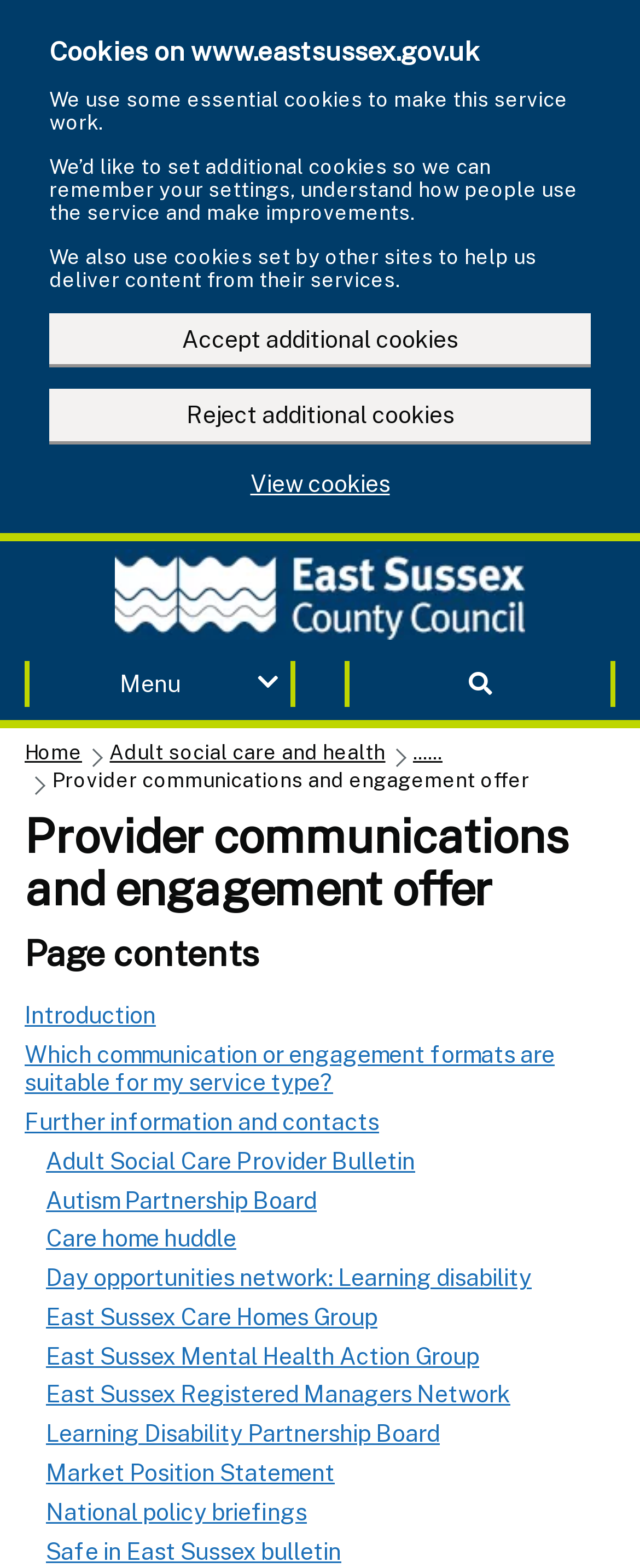Extract the bounding box of the UI element described as: "......".

[0.645, 0.472, 0.691, 0.487]